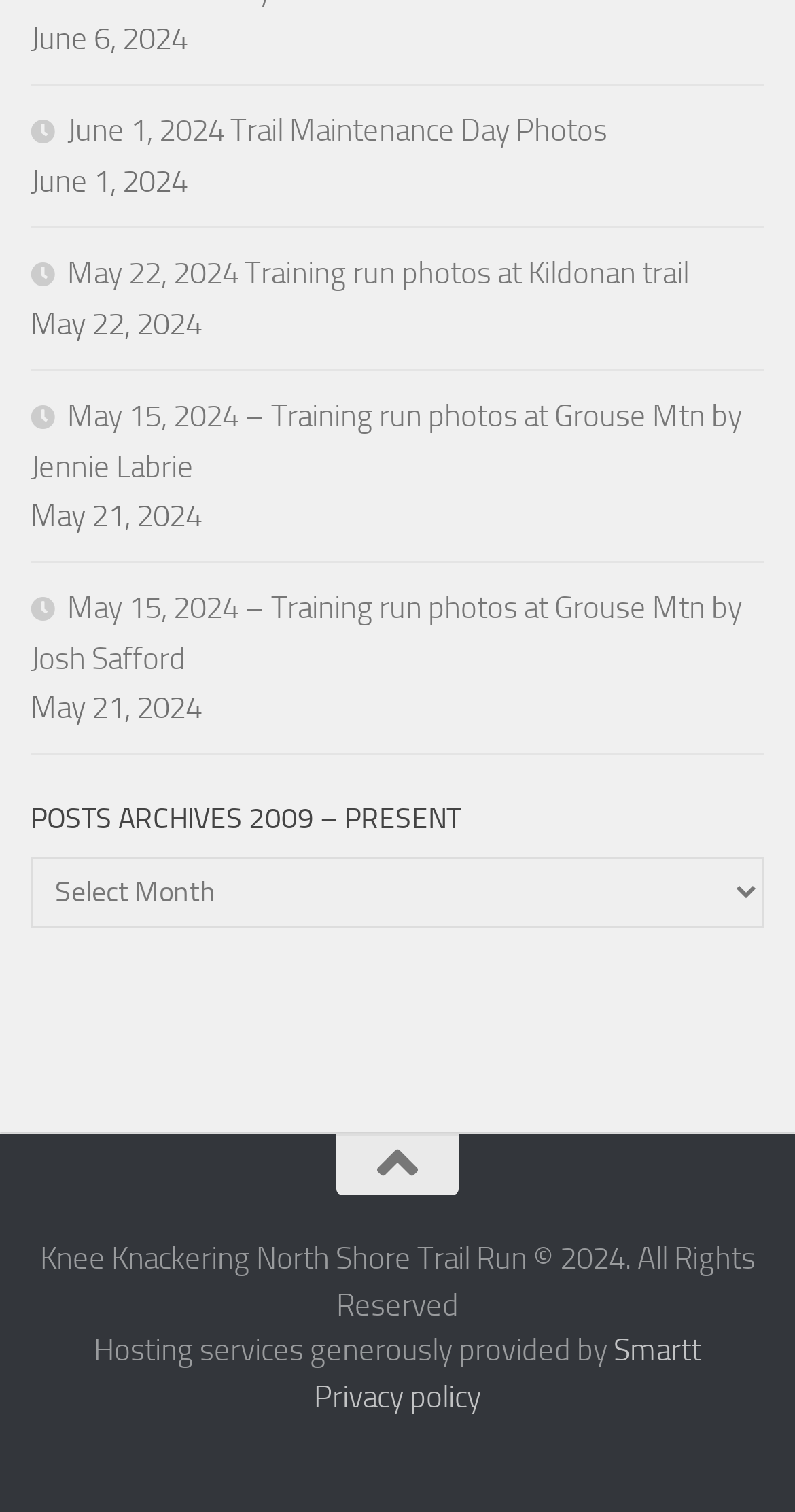Find the bounding box coordinates for the element described here: "Smartt".

[0.772, 0.881, 0.882, 0.905]